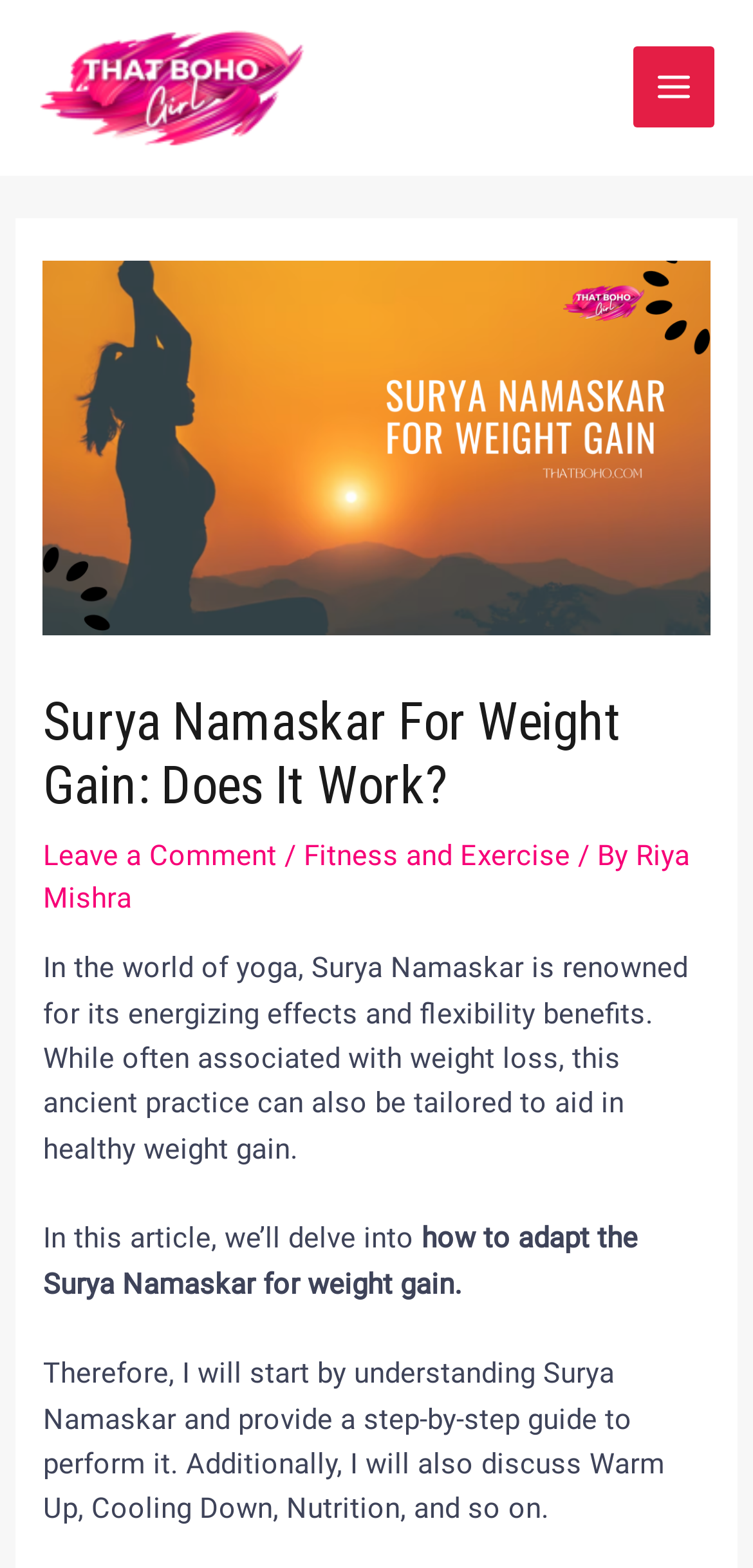Use the details in the image to answer the question thoroughly: 
How many links are present in the header section?

The header section of the webpage contains three links: 'Leave a Comment', 'Fitness and Exercise', and 'Riya Mishra', which can be identified by their OCR text and bounding box coordinates.